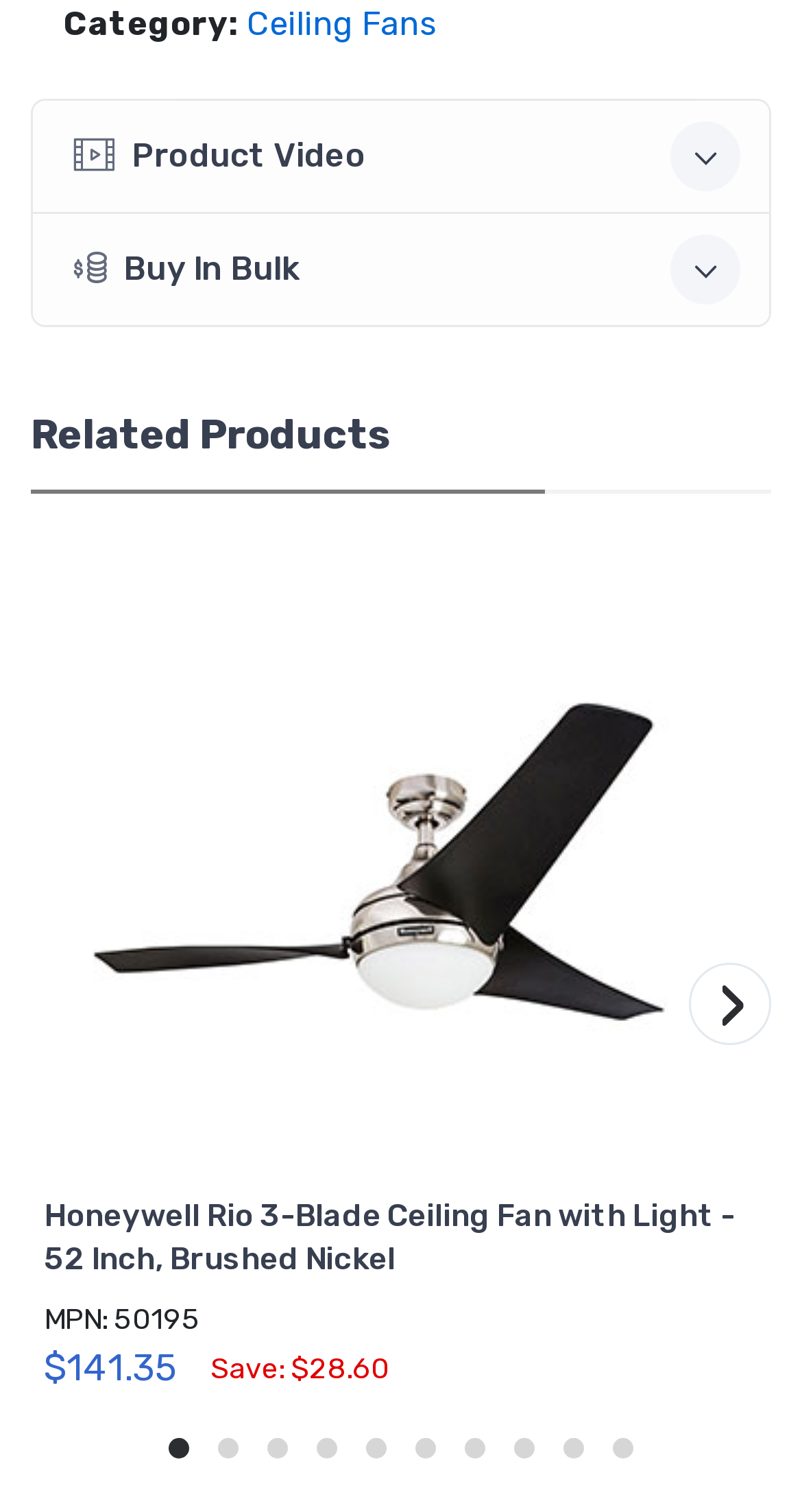Find the bounding box of the UI element described as: "Jeff.Austin@svanoise.com". The bounding box coordinates should be given as four float values between 0 and 1, i.e., [left, top, right, bottom].

None